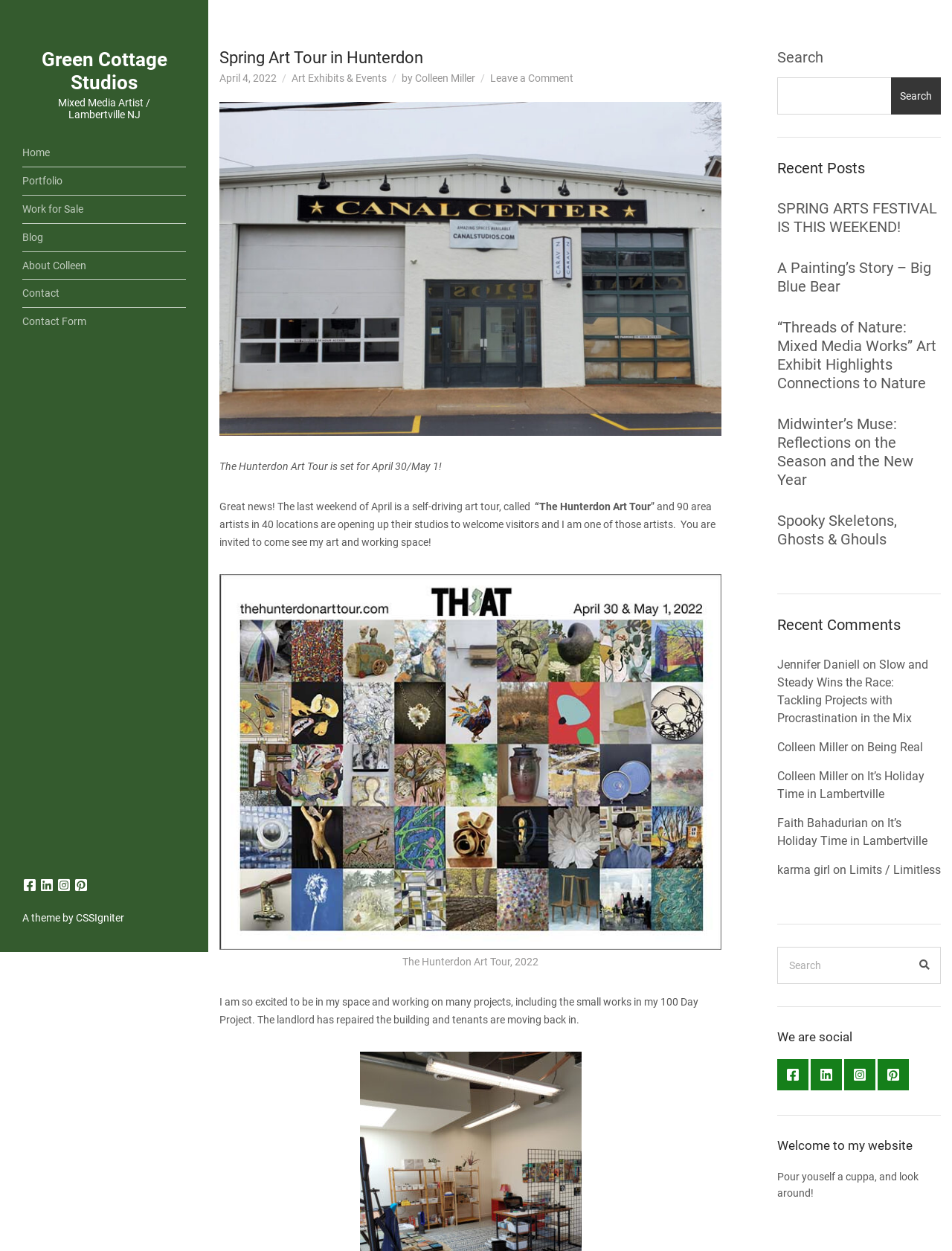Examine the image carefully and respond to the question with a detailed answer: 
What is the name of the artist who is participating in the art tour?

The answer can be found in the link element with the text 'Colleen Miller' which is located in the heading element with the bounding box coordinates [0.23, 0.039, 0.758, 0.07].